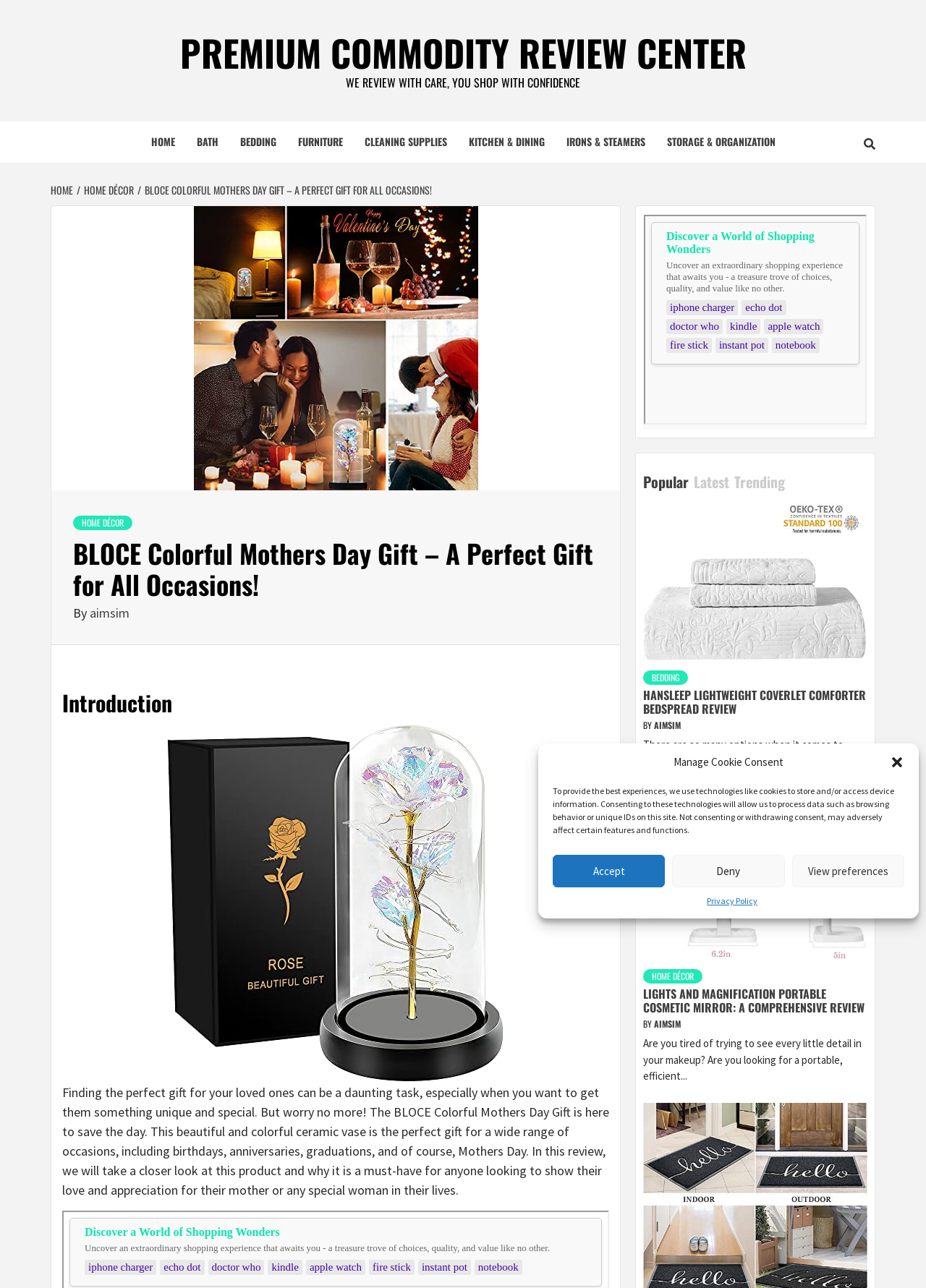Find the bounding box coordinates of the clickable area required to complete the following action: "Click the 'LIGHTS AND MAGNIFICATION PORTABLE COSMETIC MIRROR: A COMPREHENSIVE REVIEW' link".

[0.695, 0.765, 0.934, 0.789]